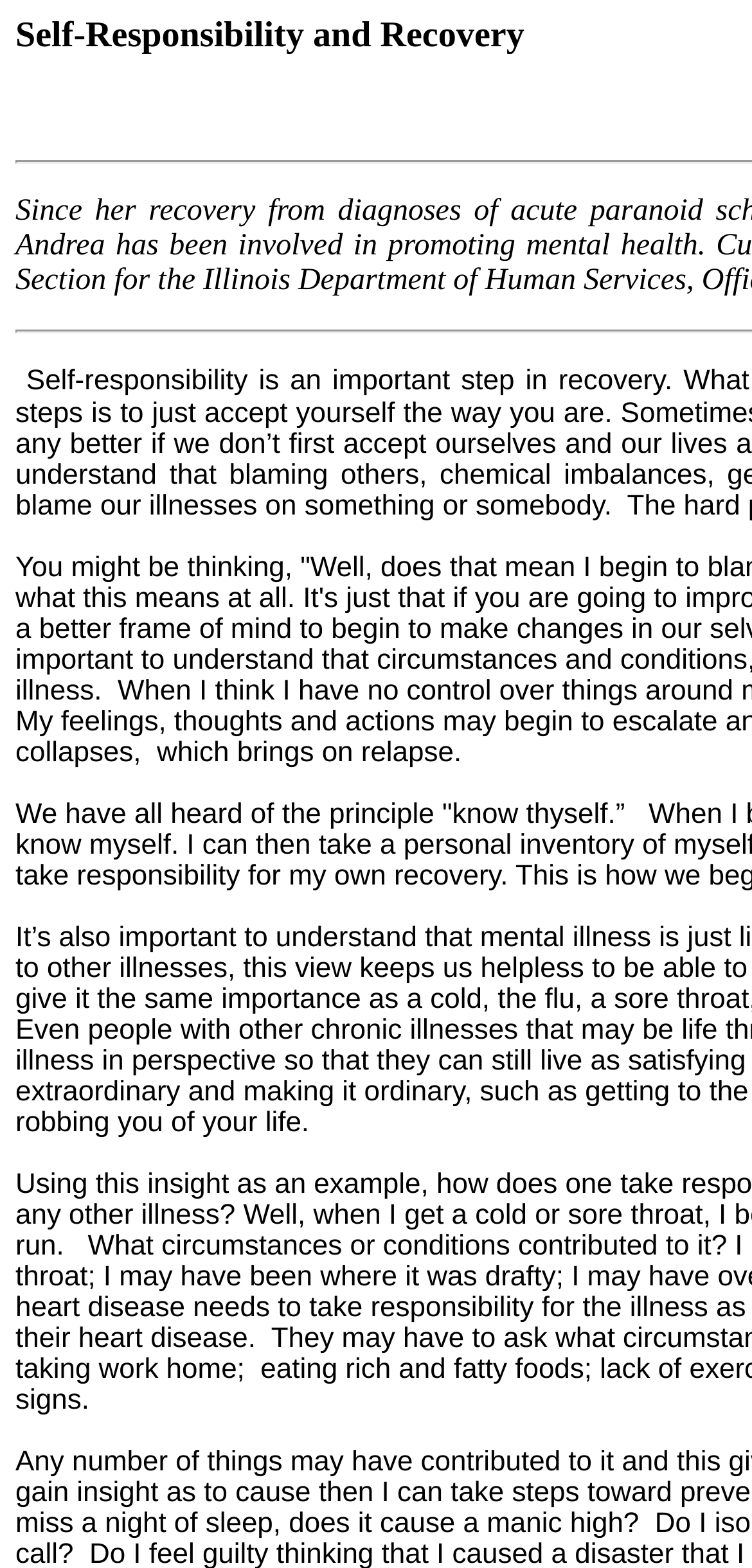What is the topic of the first sentence?
Utilize the information in the image to give a detailed answer to the question.

The first sentence of the webpage starts with 'We have all heard of the principle “know thyself.”', which suggests that the topic of the sentence is the principle of knowing oneself.